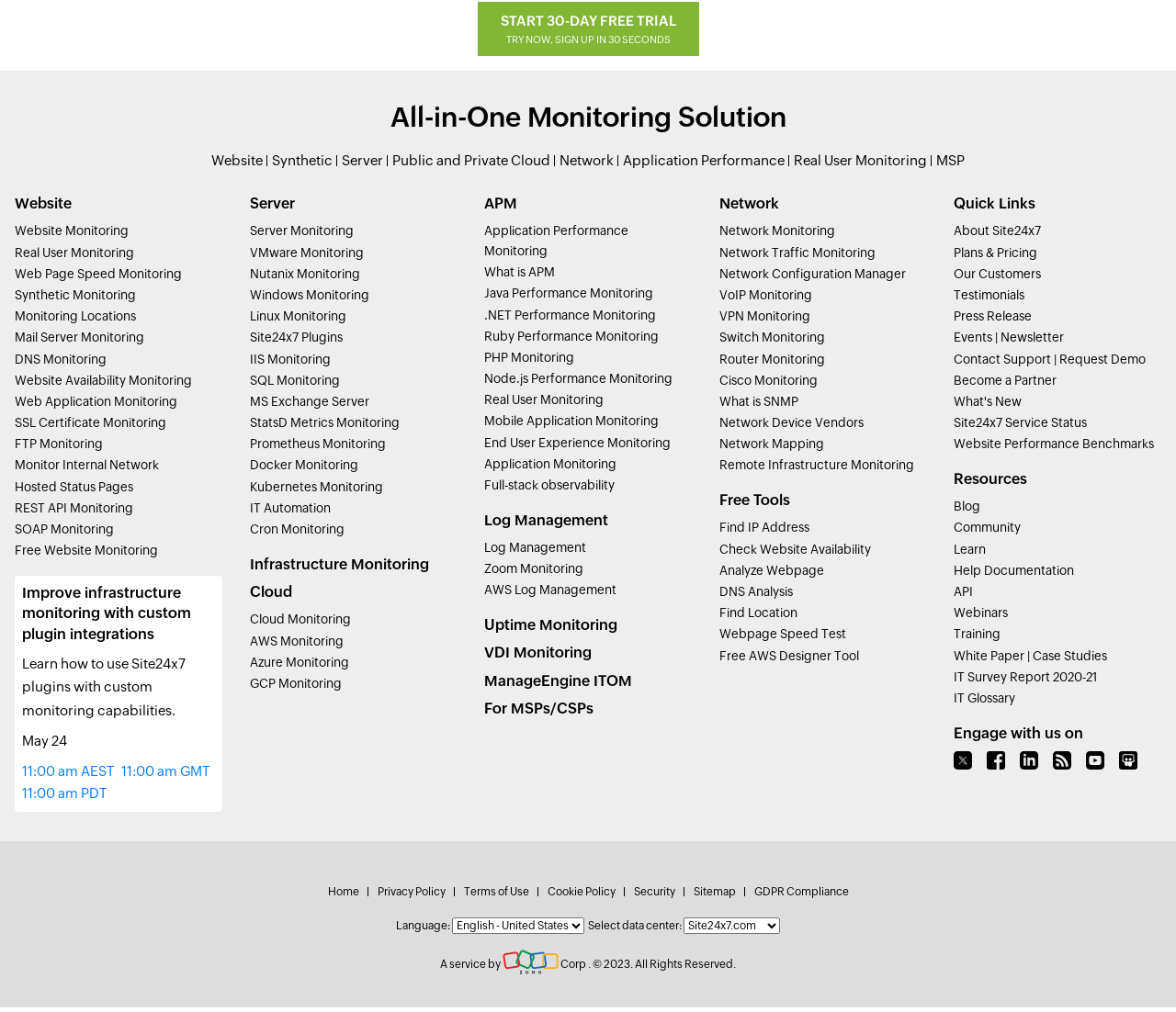Find the bounding box coordinates of the element to click in order to complete the given instruction: "Start 30-day free trial."

[0.406, 0.002, 0.594, 0.056]